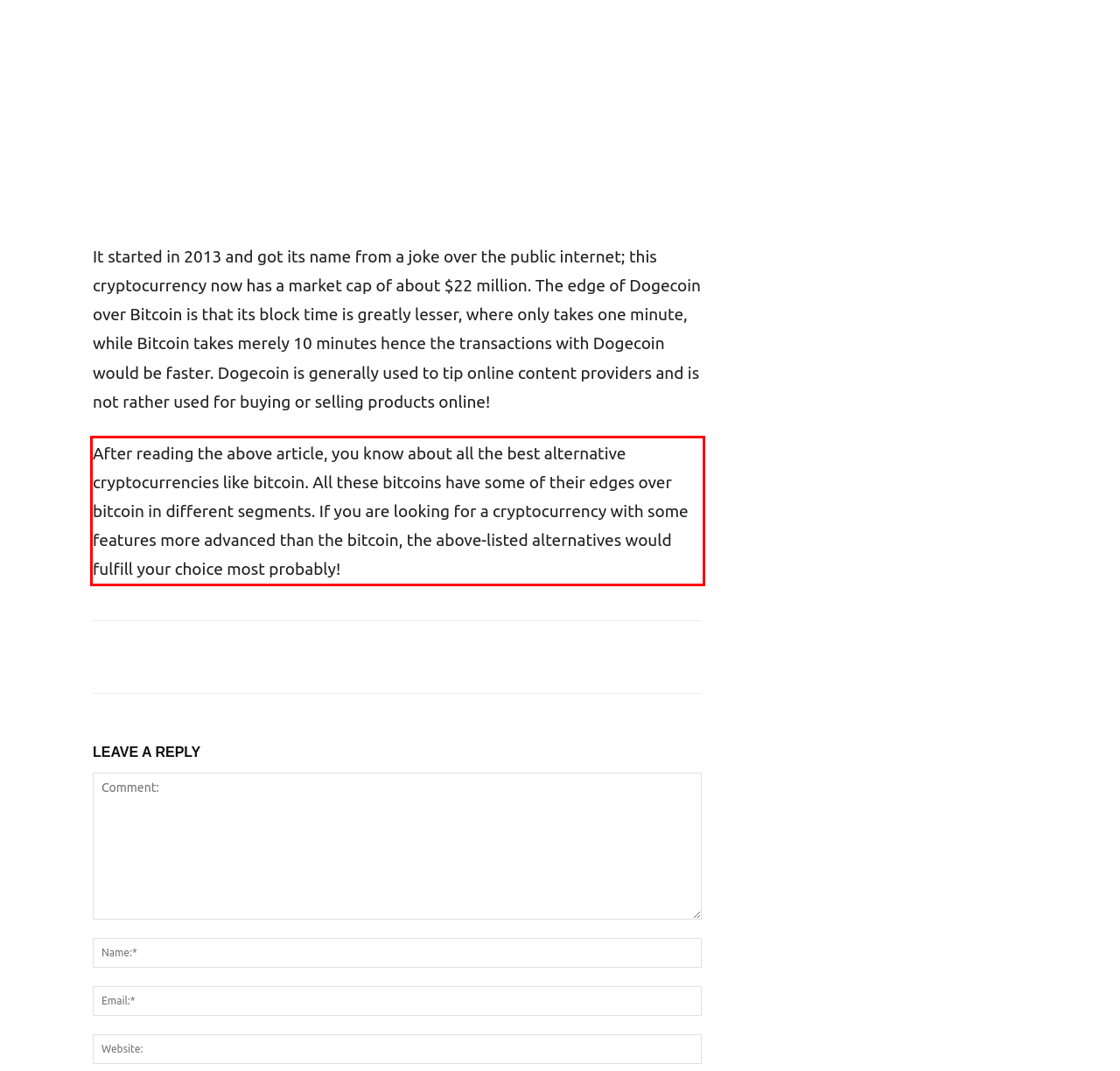With the given screenshot of a webpage, locate the red rectangle bounding box and extract the text content using OCR.

After reading the above article, you know about all the best alternative cryptocurrencies like bitcoin. All these bitcoins have some of their edges over bitcoin in different segments. If you are looking for a cryptocurrency with some features more advanced than the bitcoin, the above-listed alternatives would fulfill your choice most probably!